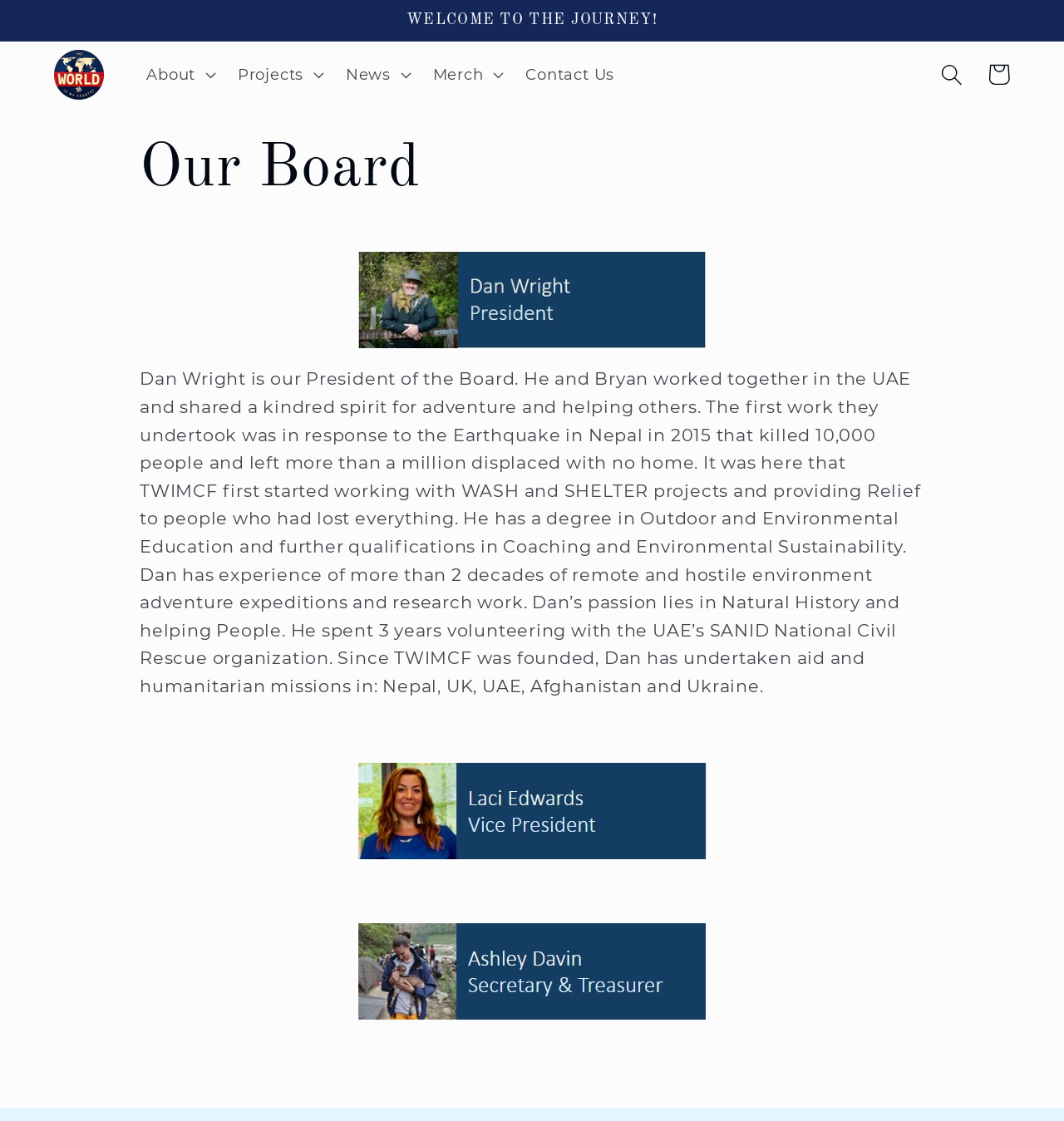Identify the bounding box coordinates of the region I need to click to complete this instruction: "Click the Cart link".

[0.917, 0.046, 0.961, 0.088]